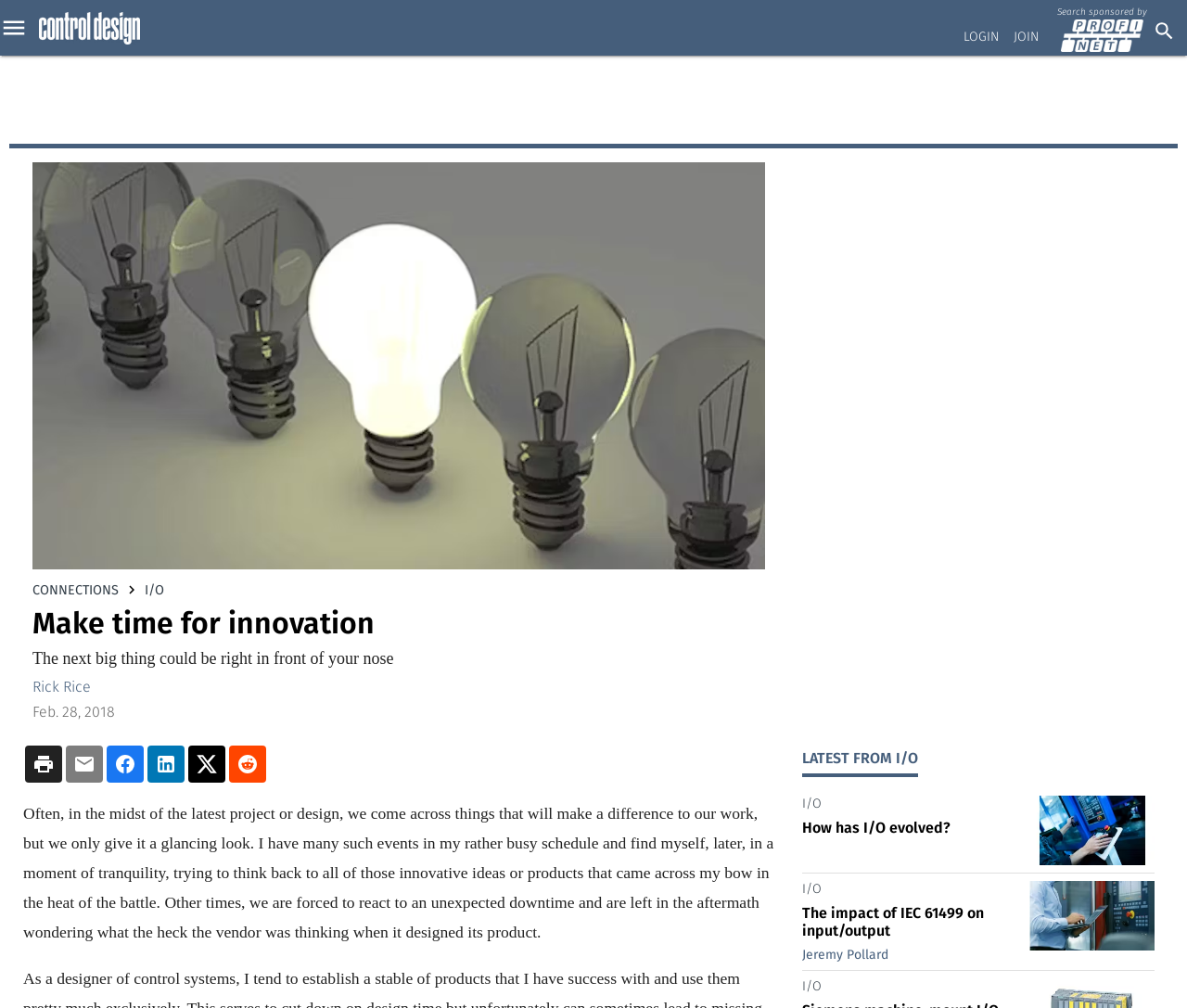What is the category of the link 'PLCs/PACs'?
Answer the question with as much detail as you can, using the image as a reference.

The link 'PLCs/PACs' is categorized under 'Control' because it is listed under the 'Control' section, which includes other links such as 'Power Supplies', 'Control Software', and 'CNC'.